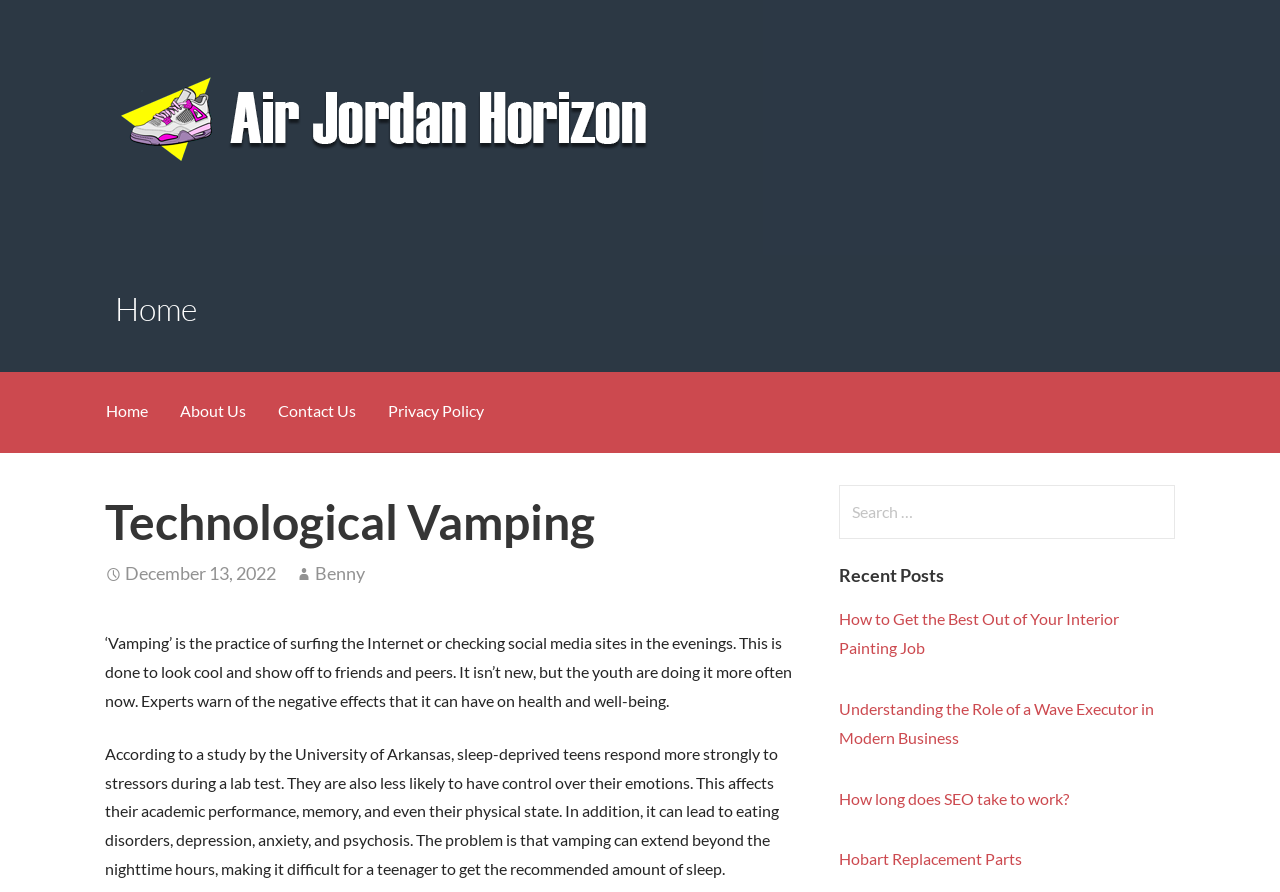Determine the bounding box coordinates for the clickable element to execute this instruction: "Visit the Home page". Provide the coordinates as four float numbers between 0 and 1, i.e., [left, top, right, bottom].

[0.07, 0.417, 0.128, 0.507]